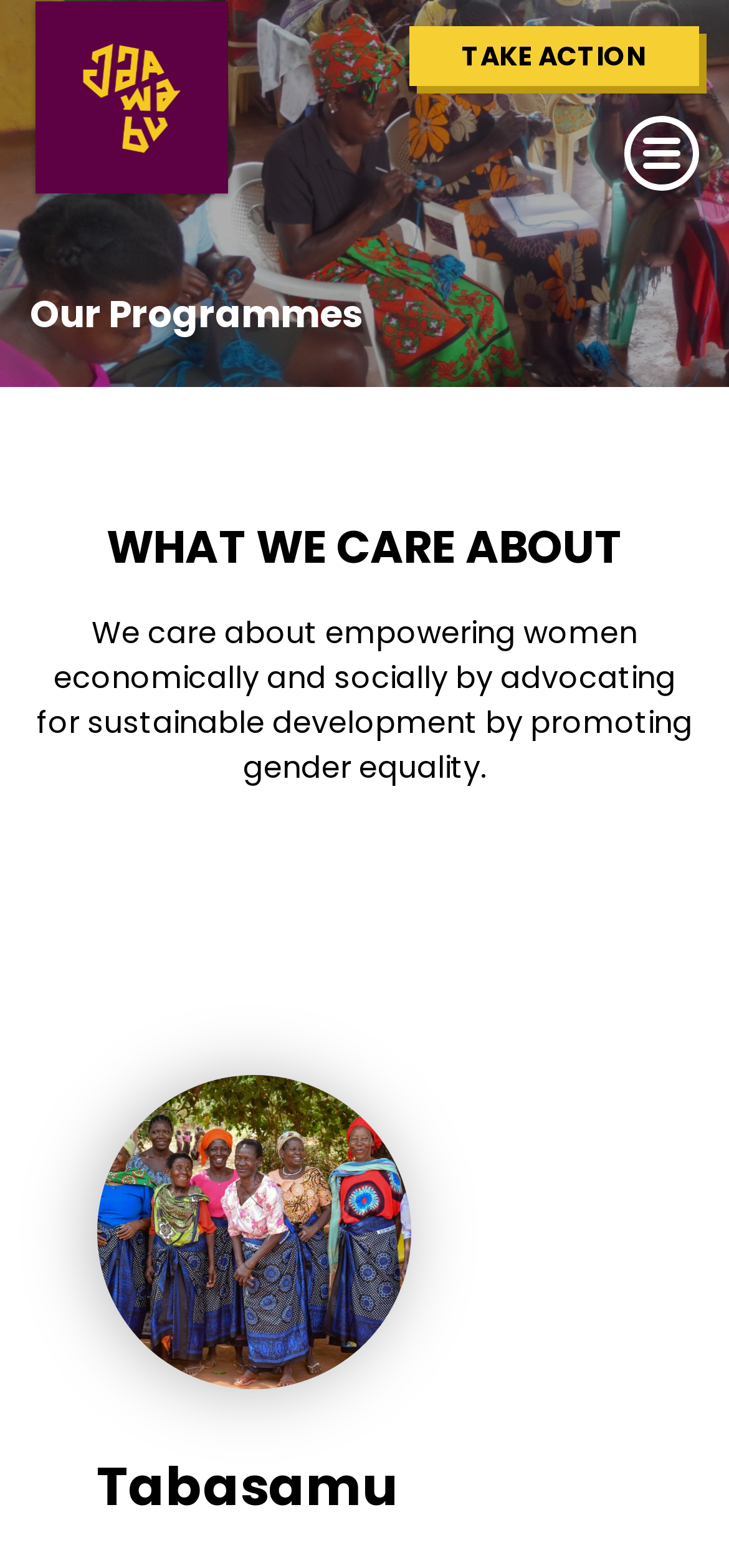What is the purpose of the 'TAKE ACTION' link?
Give a one-word or short-phrase answer derived from the screenshot.

To take action